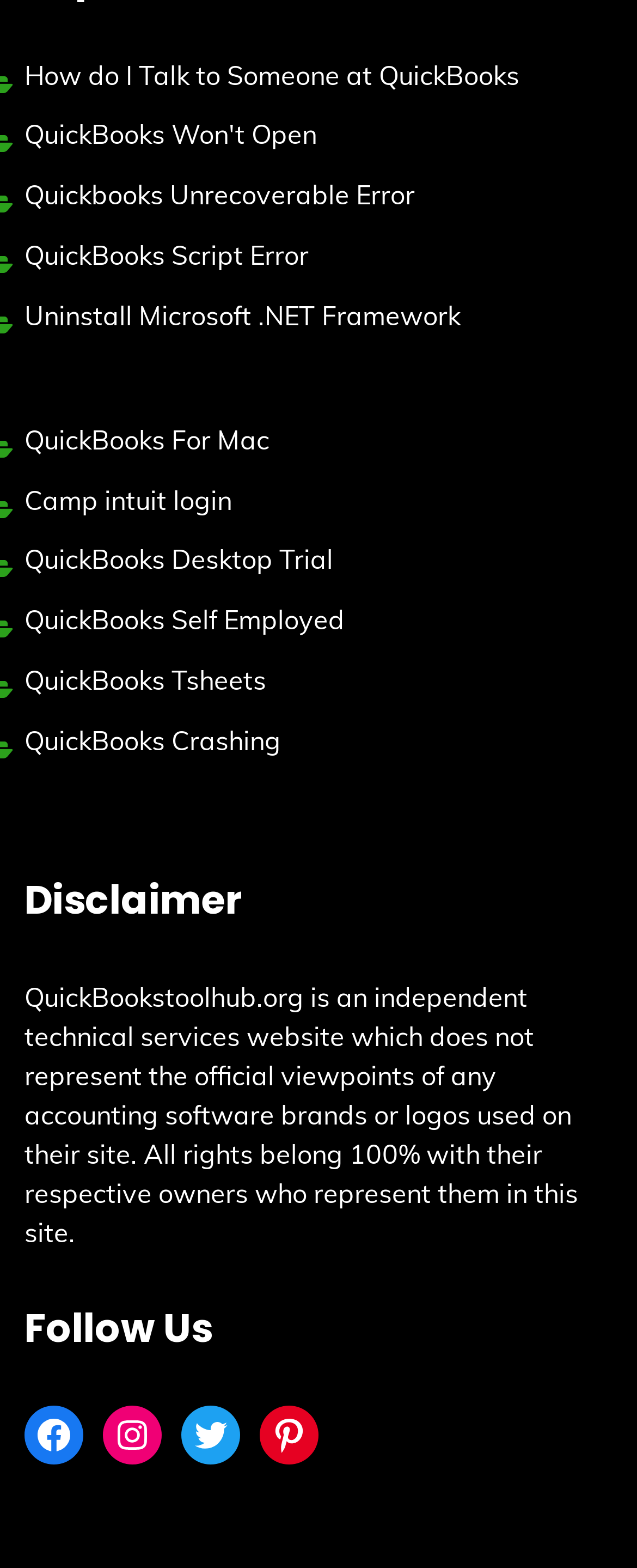Find the bounding box coordinates of the clickable region needed to perform the following instruction: "Follow on Facebook". The coordinates should be provided as four float numbers between 0 and 1, i.e., [left, top, right, bottom].

[0.038, 0.896, 0.131, 0.934]